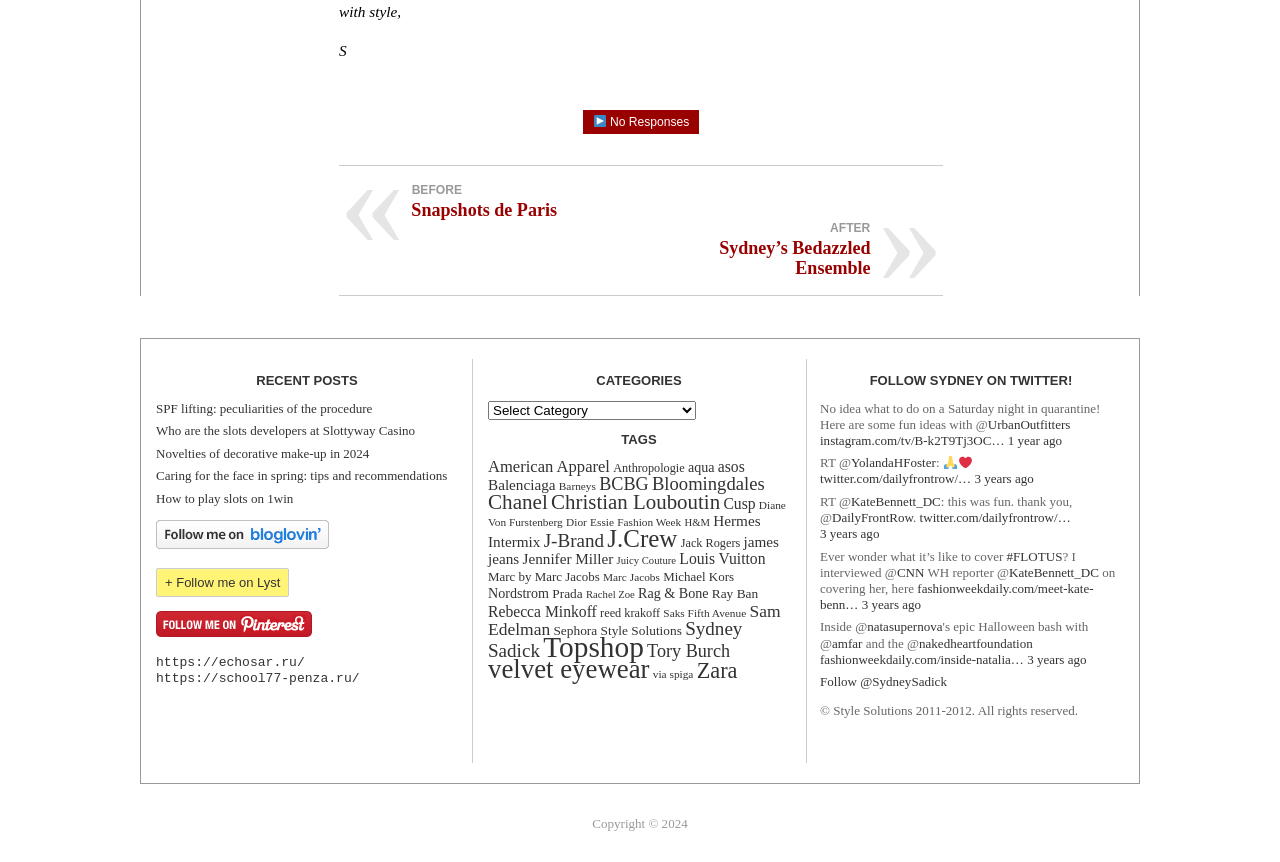Respond to the question below with a concise word or phrase:
What is the text of the first tweet on the webpage?

No idea what to do on a Saturday night in quarantine!